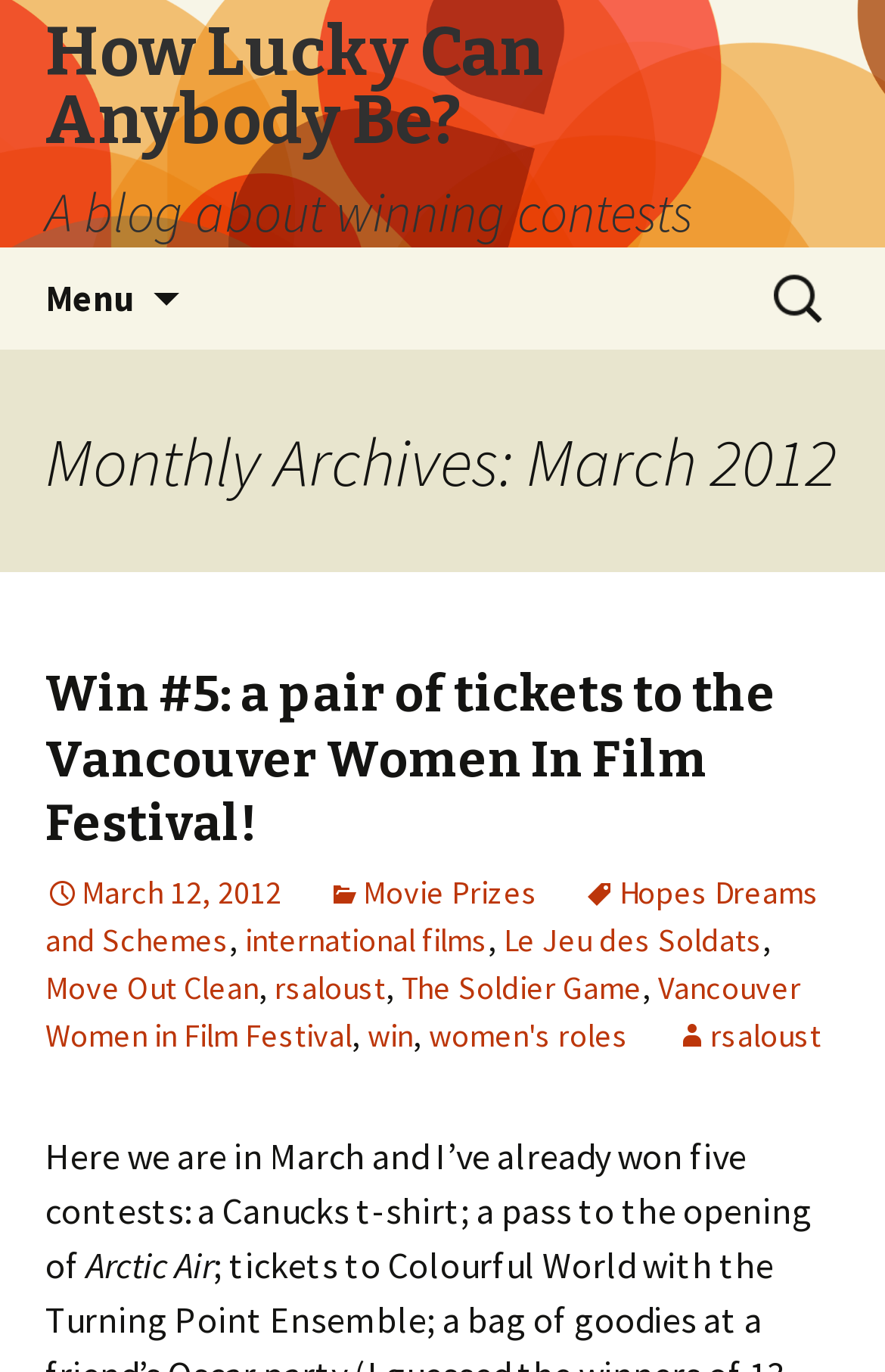Please provide the bounding box coordinate of the region that matches the element description: Menu. Coordinates should be in the format (top-left x, top-left y, bottom-right x, bottom-right y) and all values should be between 0 and 1.

[0.0, 0.18, 0.203, 0.254]